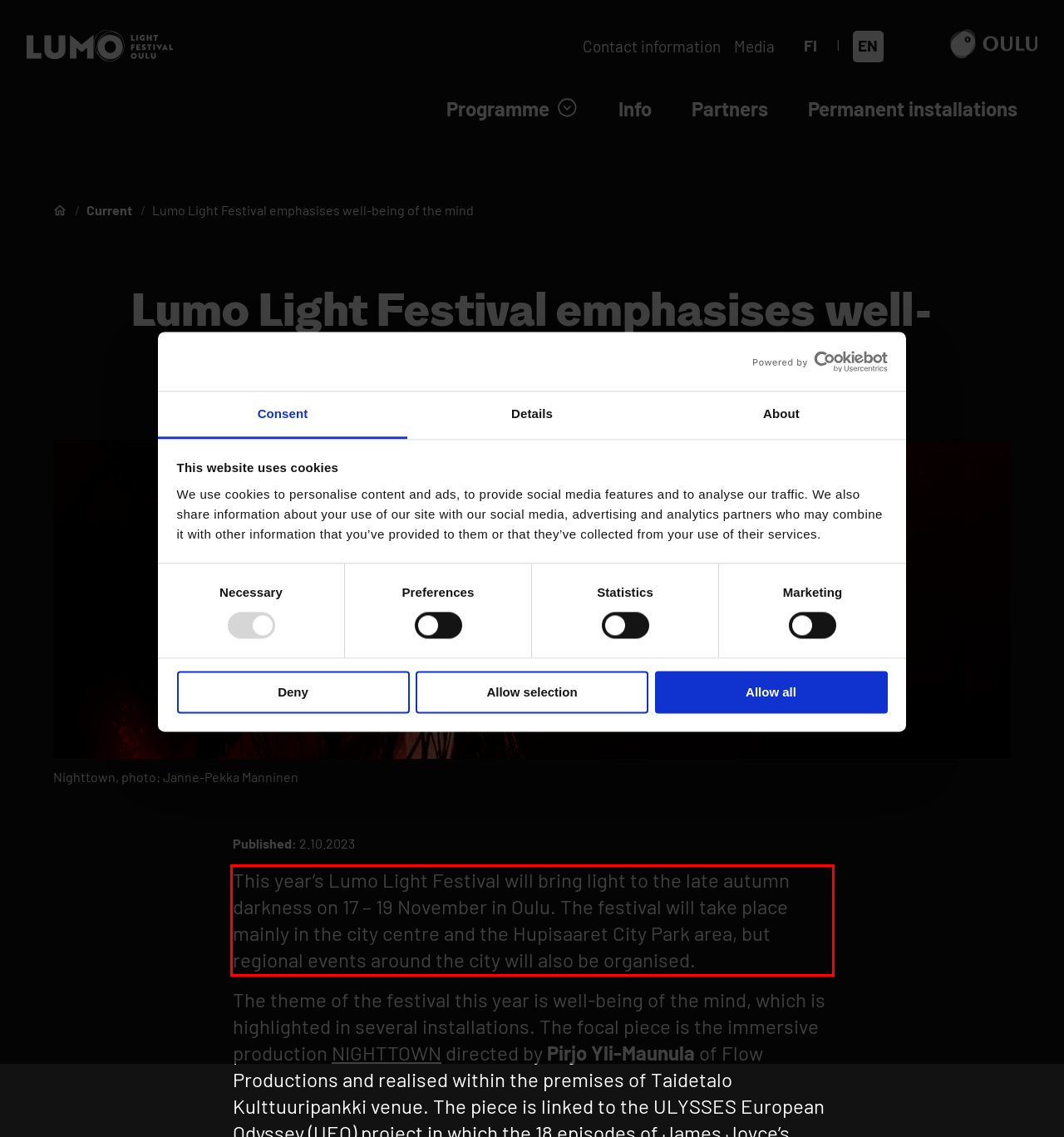You are given a webpage screenshot with a red bounding box around a UI element. Extract and generate the text inside this red bounding box.

This year’s Lumo Light Festival will bring light to the late autumn darkness on 17 – 19 November in Oulu. The festival will take place mainly in the city centre and the Hupisaaret City Park area, but regional events around the city will also be organised.